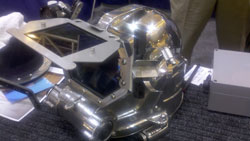What is the role of EXND in the diving industry?
Please provide a detailed answer to the question.

According to the caption, EXND is an exclusive dealer of advanced diving gear, which means they have a specialized role in providing high-quality diving equipment to enthusiasts and professionals.